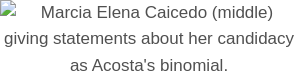What is the likely focus of the public event in the image?
Provide a one-word or short-phrase answer based on the image.

Upcoming electoral challenges